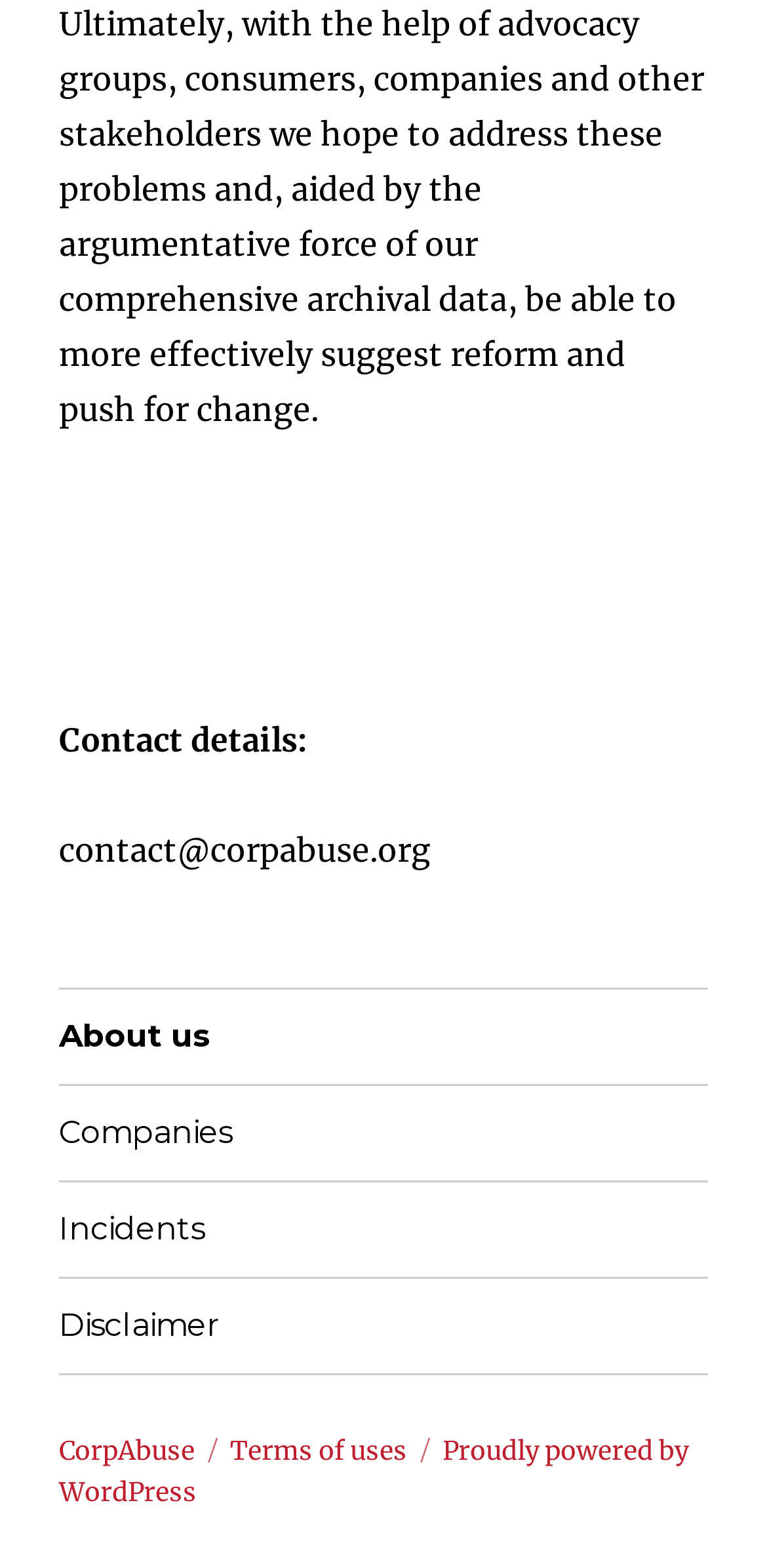How many sections are in the footer?
Utilize the information in the image to give a detailed answer to the question.

I looked at the footer and counted the number of sections, which are the contact details section, the footer primary menu, and the section with links to 'CorpAbuse', 'Terms of uses', and 'Proudly powered by WordPress', totaling 3 sections.